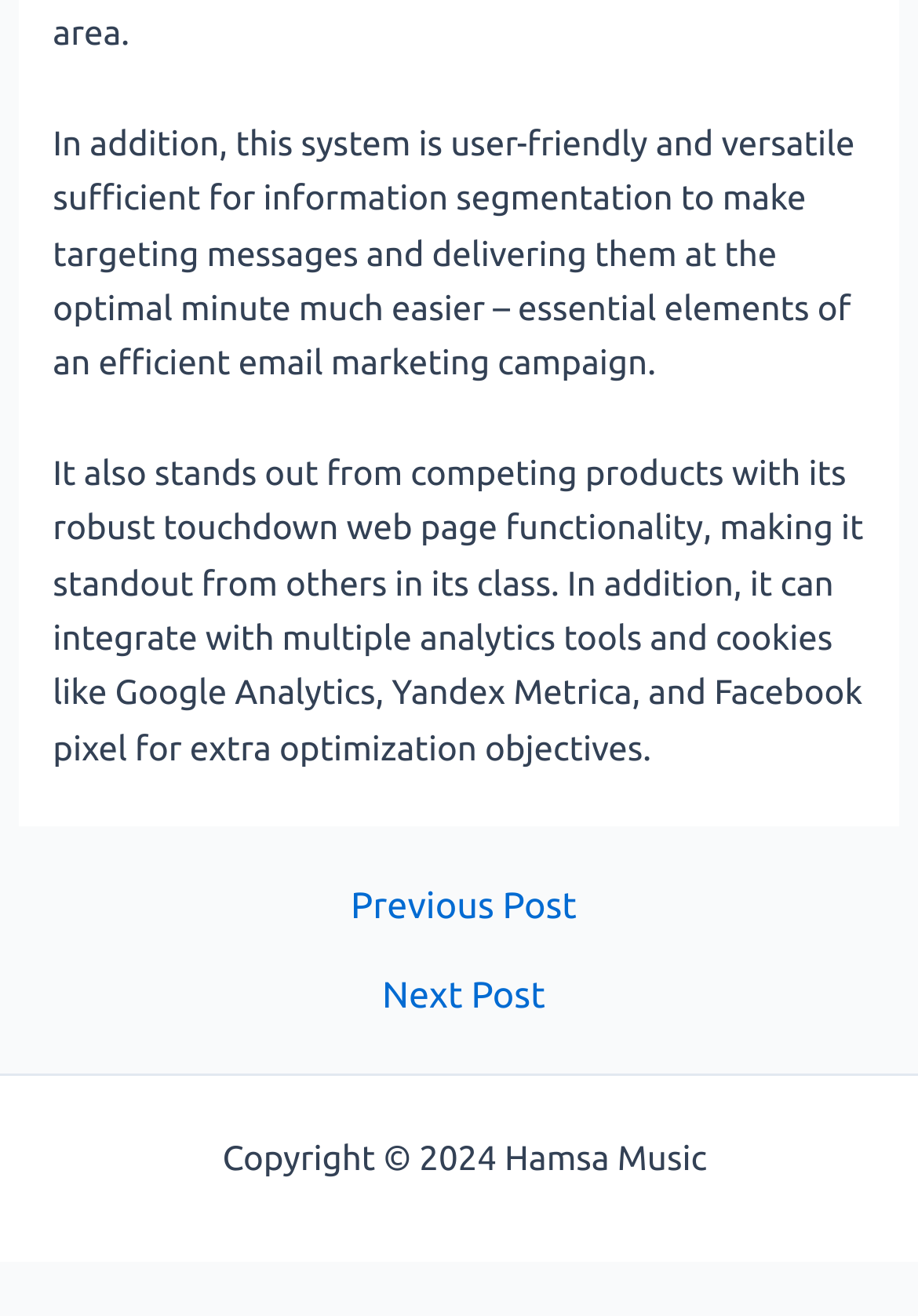Identify the bounding box for the described UI element. Provide the coordinates in (top-left x, top-left y, bottom-right x, bottom-right y) format with values ranging from 0 to 1: Next Post →

[0.025, 0.742, 0.985, 0.77]